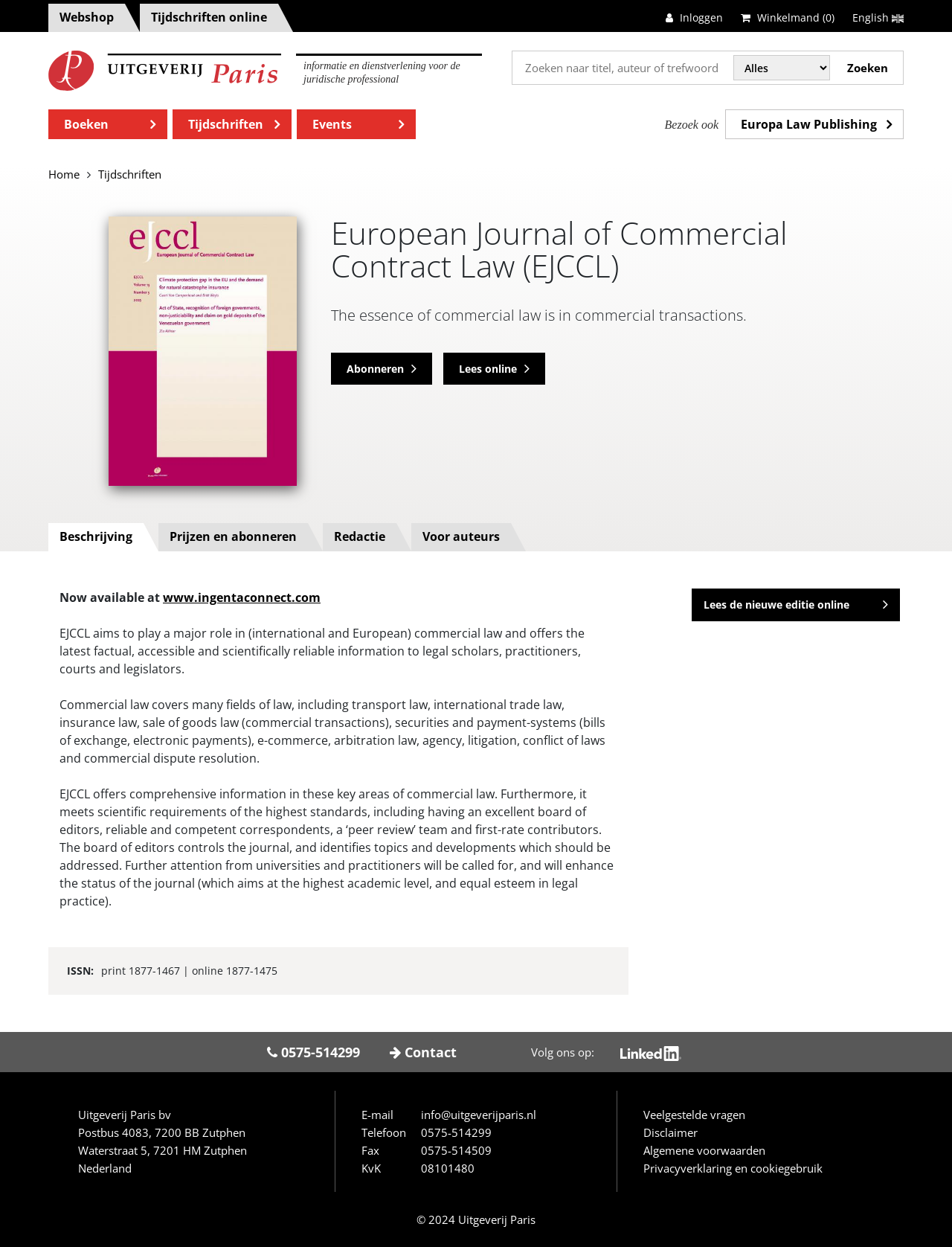What is the language of the webpage?
Using the image, provide a detailed and thorough answer to the question.

I found the answer by looking at the language of the text on the webpage, which is mostly in Dutch, but also has some English phrases, such as 'English Vlaggetje English' and 'European Journal of Commercial Contract Law (EJCCL)'.